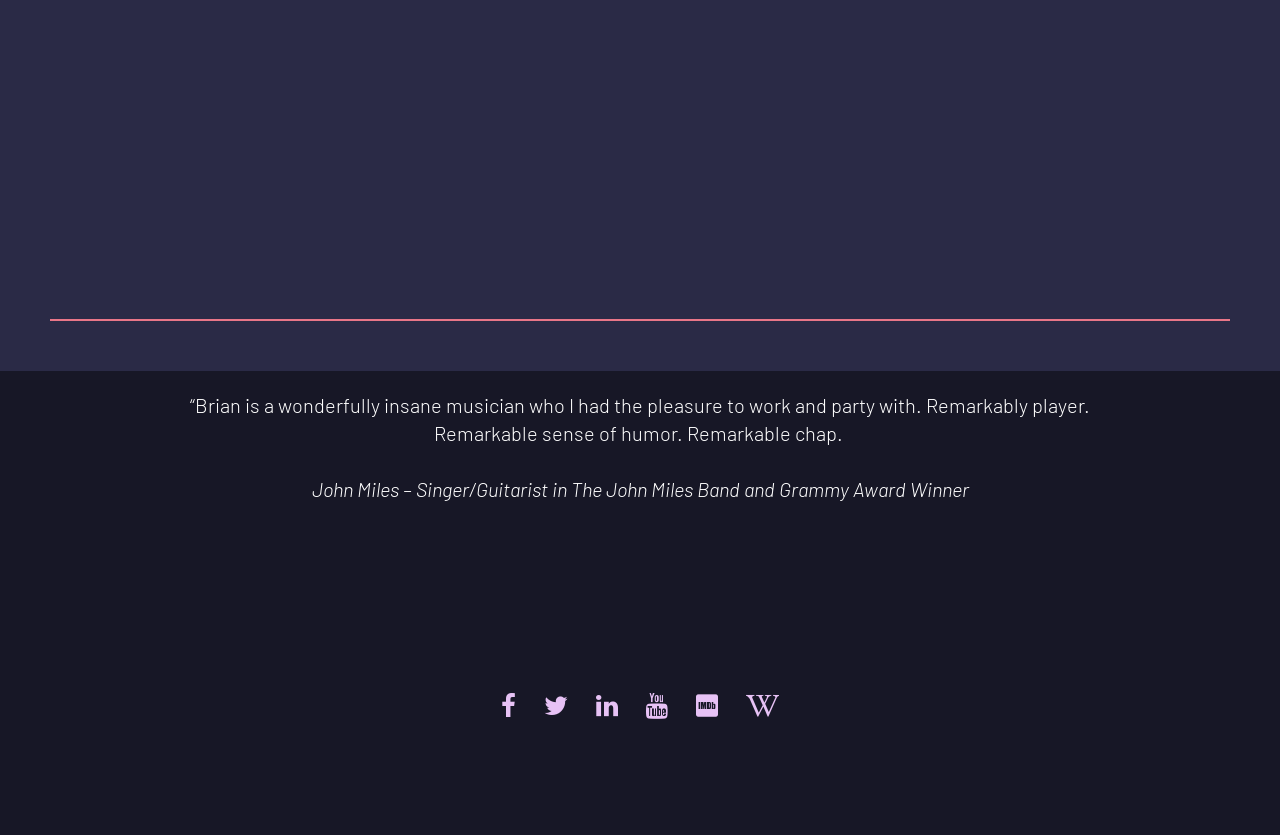What is the orientation of the separator element?
Respond with a short answer, either a single word or a phrase, based on the image.

horizontal